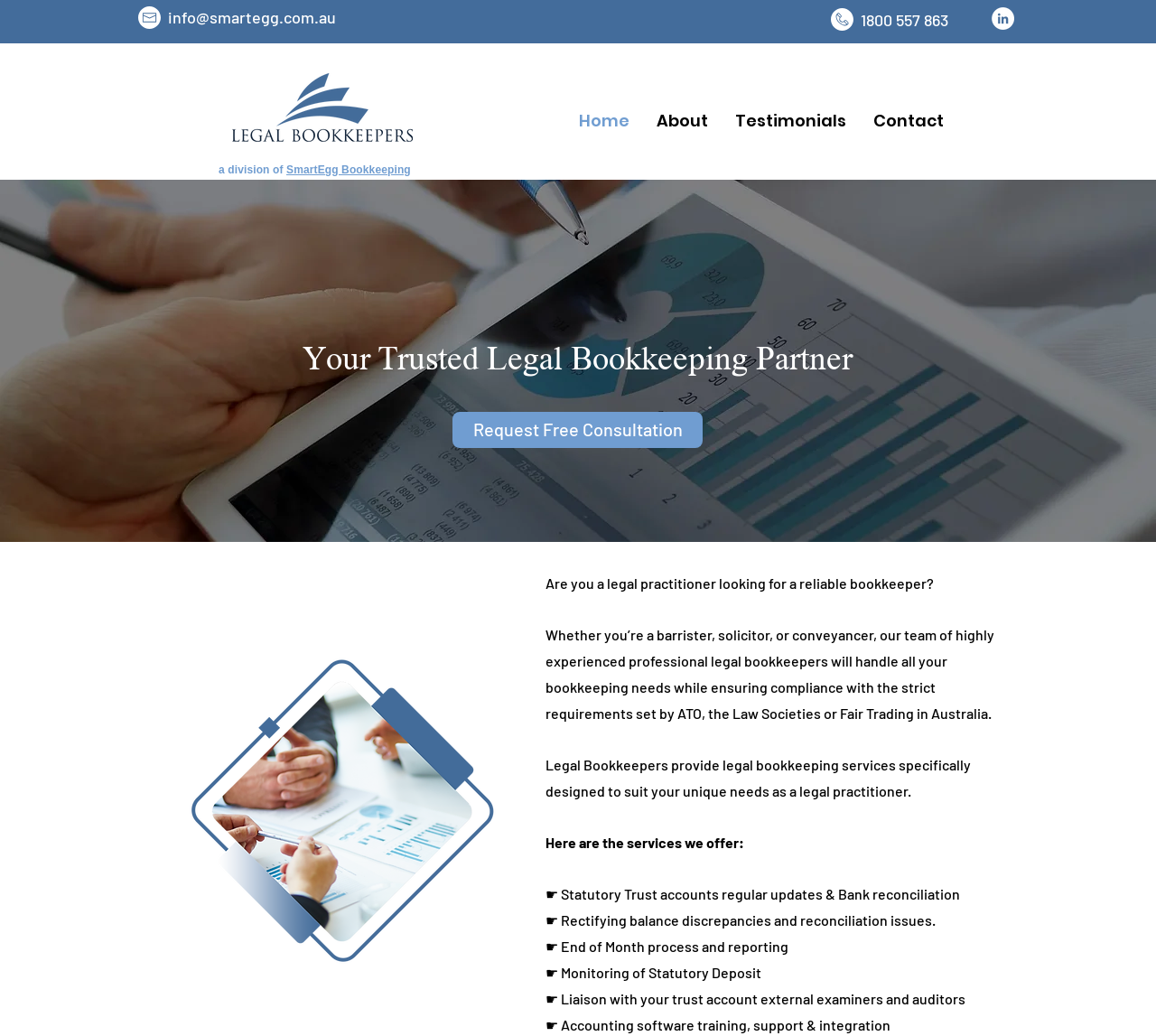Write a detailed summary of the webpage.

This webpage is about Legal Bookkeeping services, specifically designed for solicitors and barristers. At the top left, there is a logo of Legal Bookkeeper Web, and next to it, there is a heading with the email address "info@smartegg.com.au" and a phone number "1800 557 863". 

On the top right, there is a social bar with a link to social media. Below the logo, there is a navigation menu with links to "Home", "About", "Testimonials", and "Contact". 

The main content of the webpage starts with a heading "a division of SmartEgg Bookkeeping" and a link to SmartEgg Bookkeeping. Below it, there is a large image that takes up the entire width of the page, with a background related to LEAP Bookkeeper Melbourne. 

Above the image, there is a heading "Your Trusted Legal Bookkeeping Partner" and a call-to-action button "Request Free Consultation". On the left side of the image, there is a section with a heading "Trust" and an image related to legal bookkeeping for solicitors and barristers. 

The main content of the webpage is divided into sections. The first section introduces the services provided by Legal Bookkeepers, stating that they cater to the unique needs of legal practitioners. The second section lists the services offered, including Statutory Trust accounts, updates and bank reconciliation, rectifying balance discrepancies, end of month process and reporting, monitoring of Statutory Deposit, liaison with trust account external examiners and auditors, and accounting software training, support, and integration.